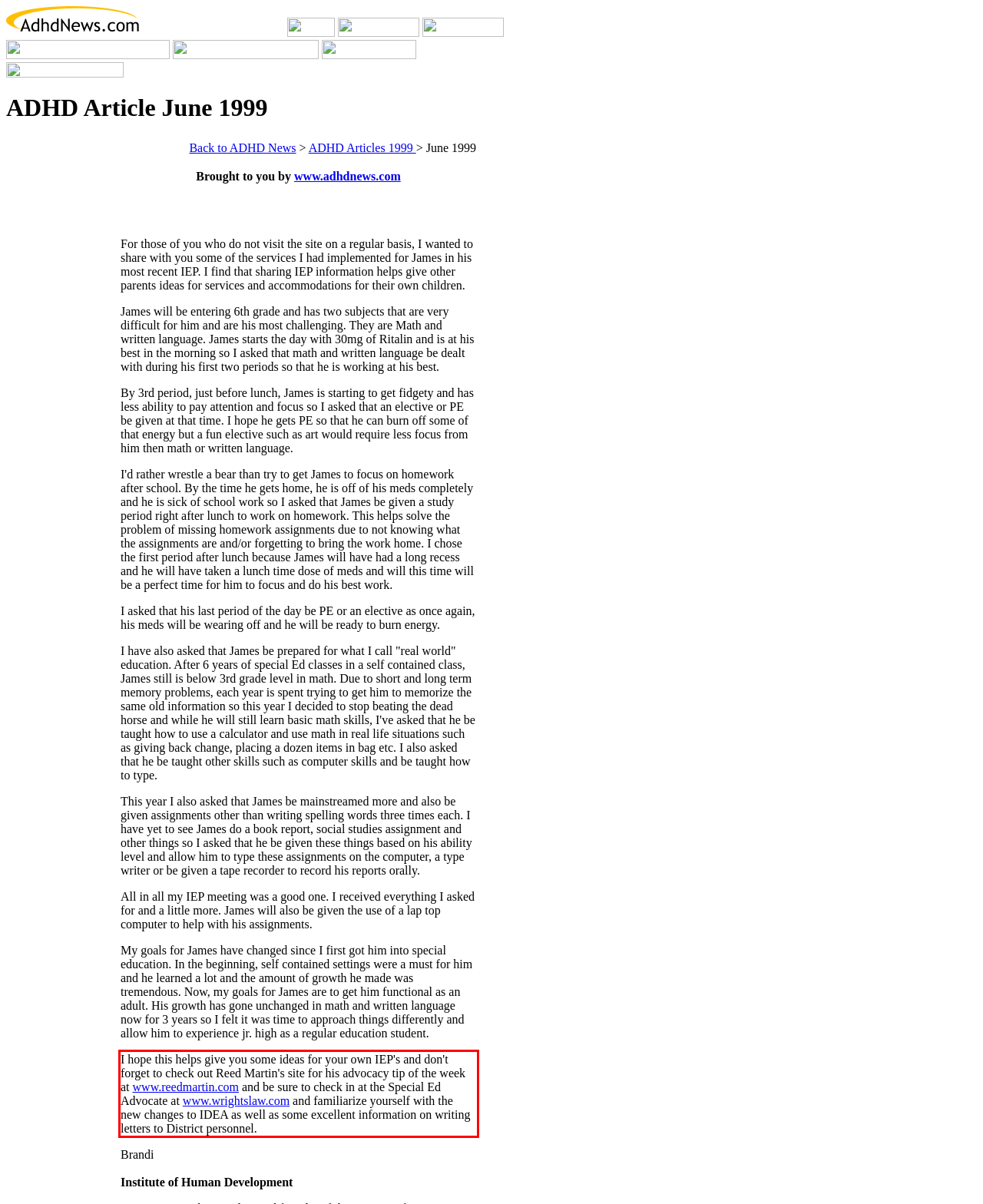Please use OCR to extract the text content from the red bounding box in the provided webpage screenshot.

I hope this helps give you some ideas for your own IEP's and don't forget to check out Reed Martin's site for his advocacy tip of the week at www.reedmartin.com and be sure to check in at the Special Ed Advocate at www.wrightslaw.com and familiarize yourself with the new changes to IDEA as well as some excellent information on writing letters to District personnel.